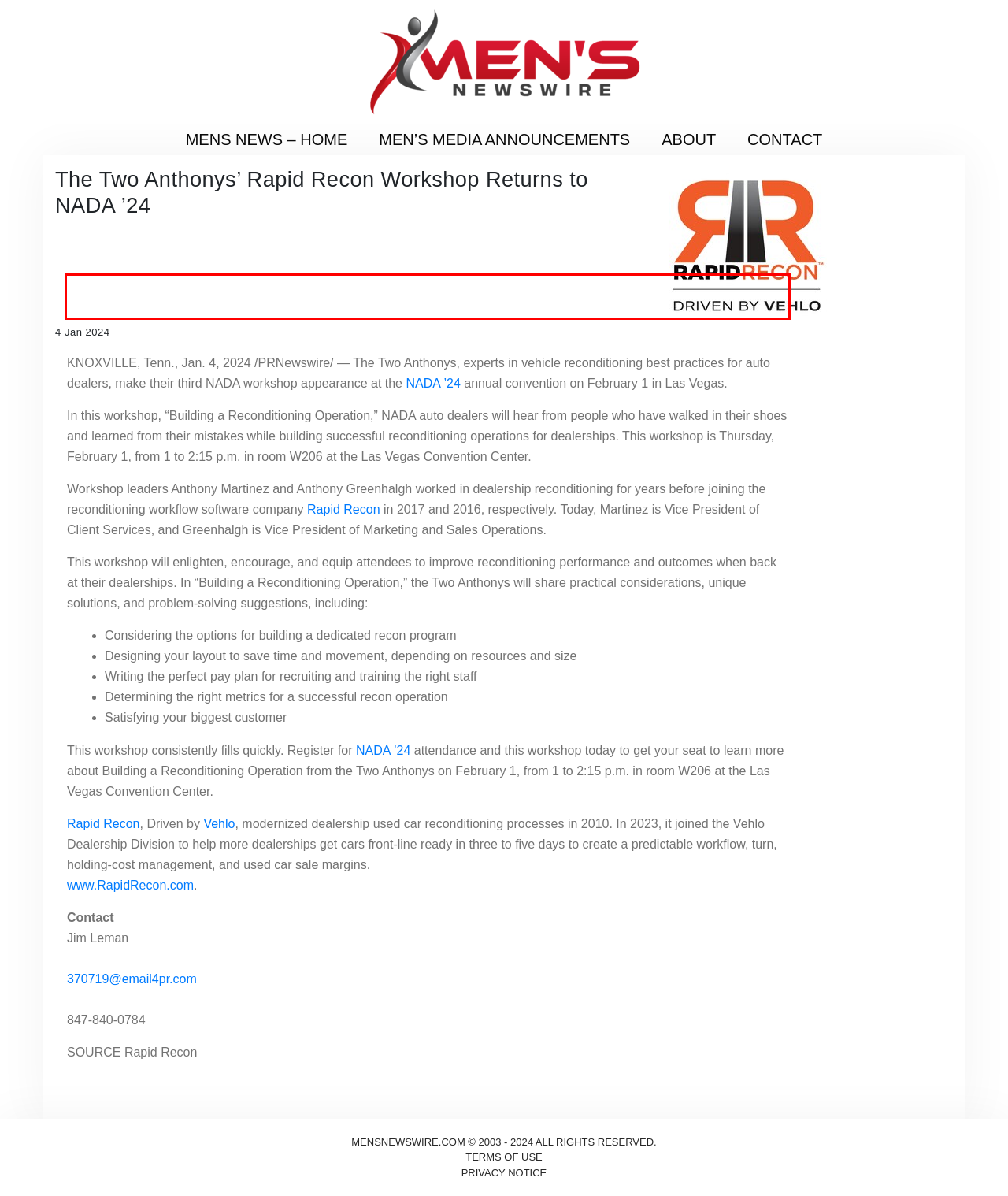The screenshot you have been given contains a UI element surrounded by a red rectangle. Use OCR to read and extract the text inside this red rectangle.

KNOXVILLE, Tenn., Jan. 4, 2024 /PRNewswire/ — The Two Anthonys, experts in vehicle reconditioning best practices for auto dealers, make their third NADA workshop appearance at the NADA ’24 annual convention on February 1 in Las Vegas.